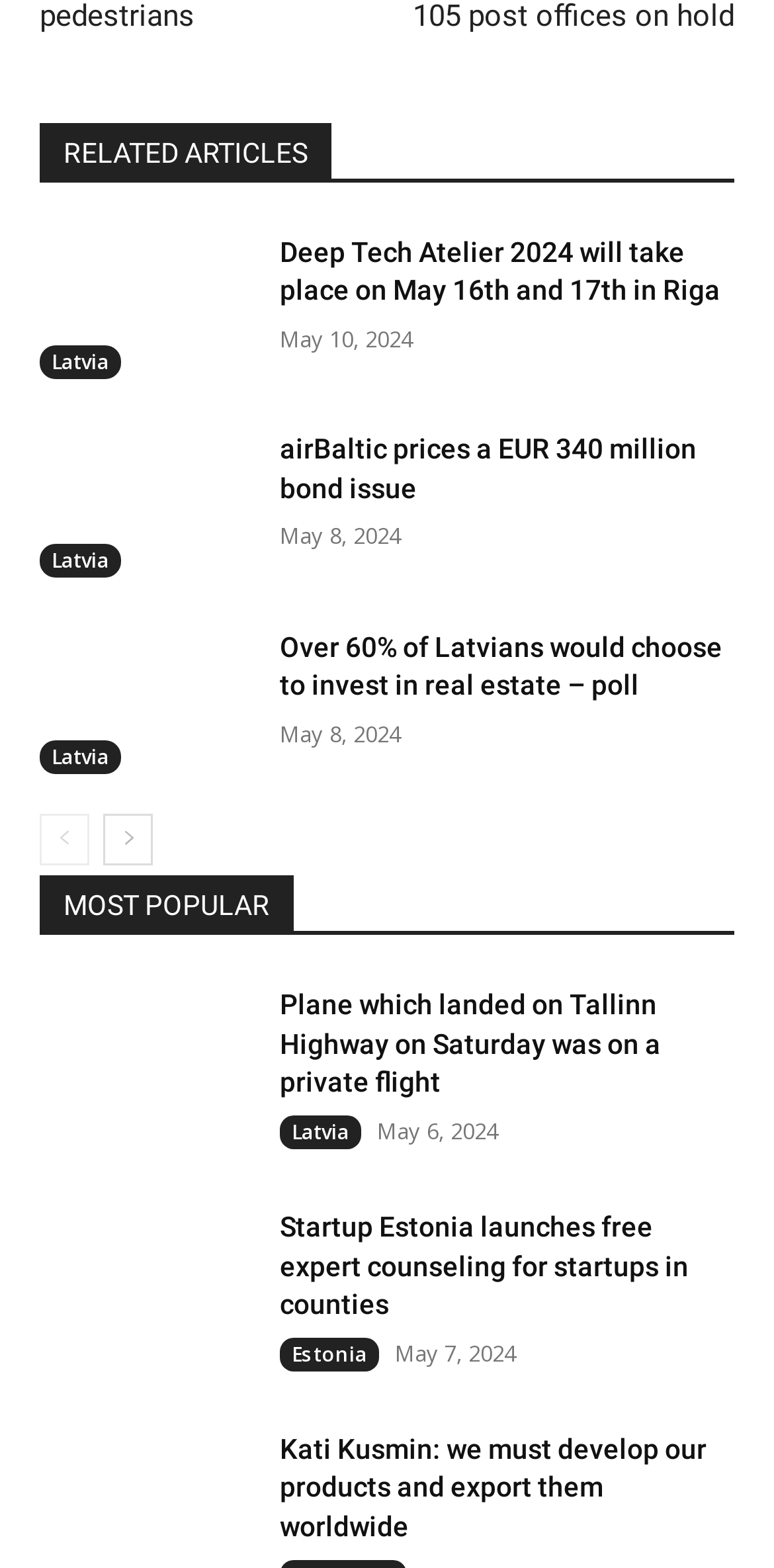Please locate the bounding box coordinates of the element that should be clicked to complete the given instruction: "Search this topic".

None